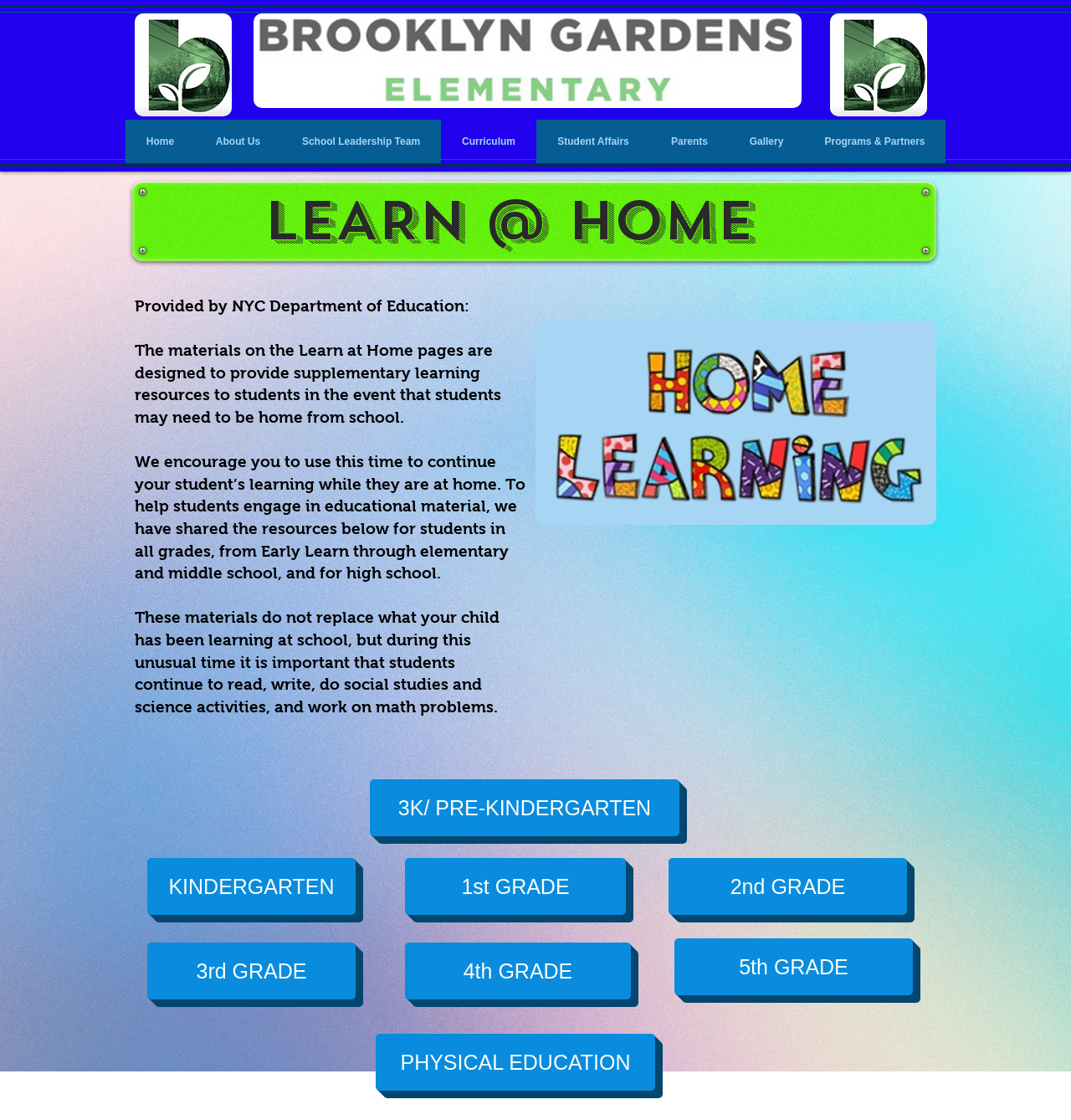What is the image located at the top of the webpage?
Your answer should be a single word or phrase derived from the screenshot.

unnamed-removebg-preview.png